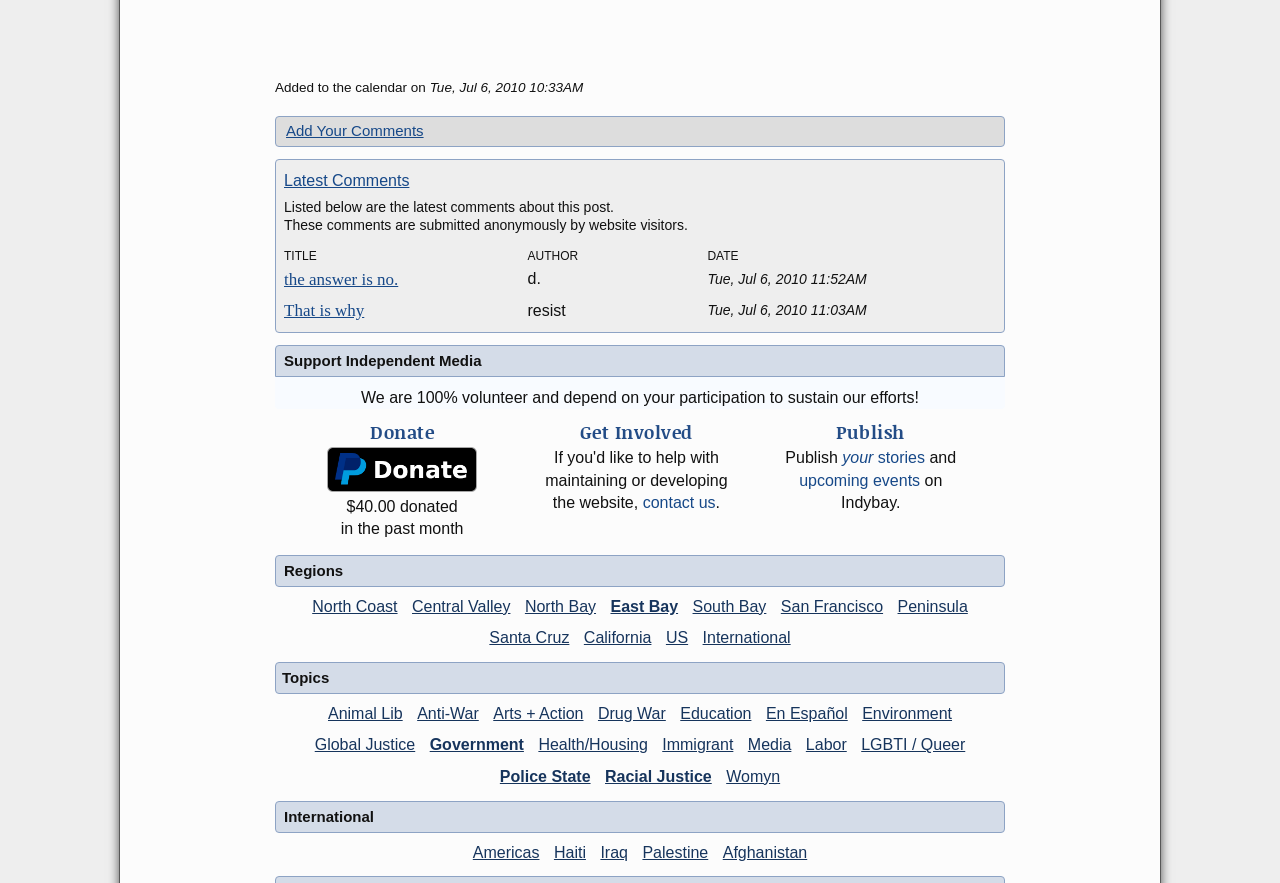Please identify the bounding box coordinates of the area that needs to be clicked to fulfill the following instruction: "Publish your stories."

[0.658, 0.509, 0.723, 0.528]